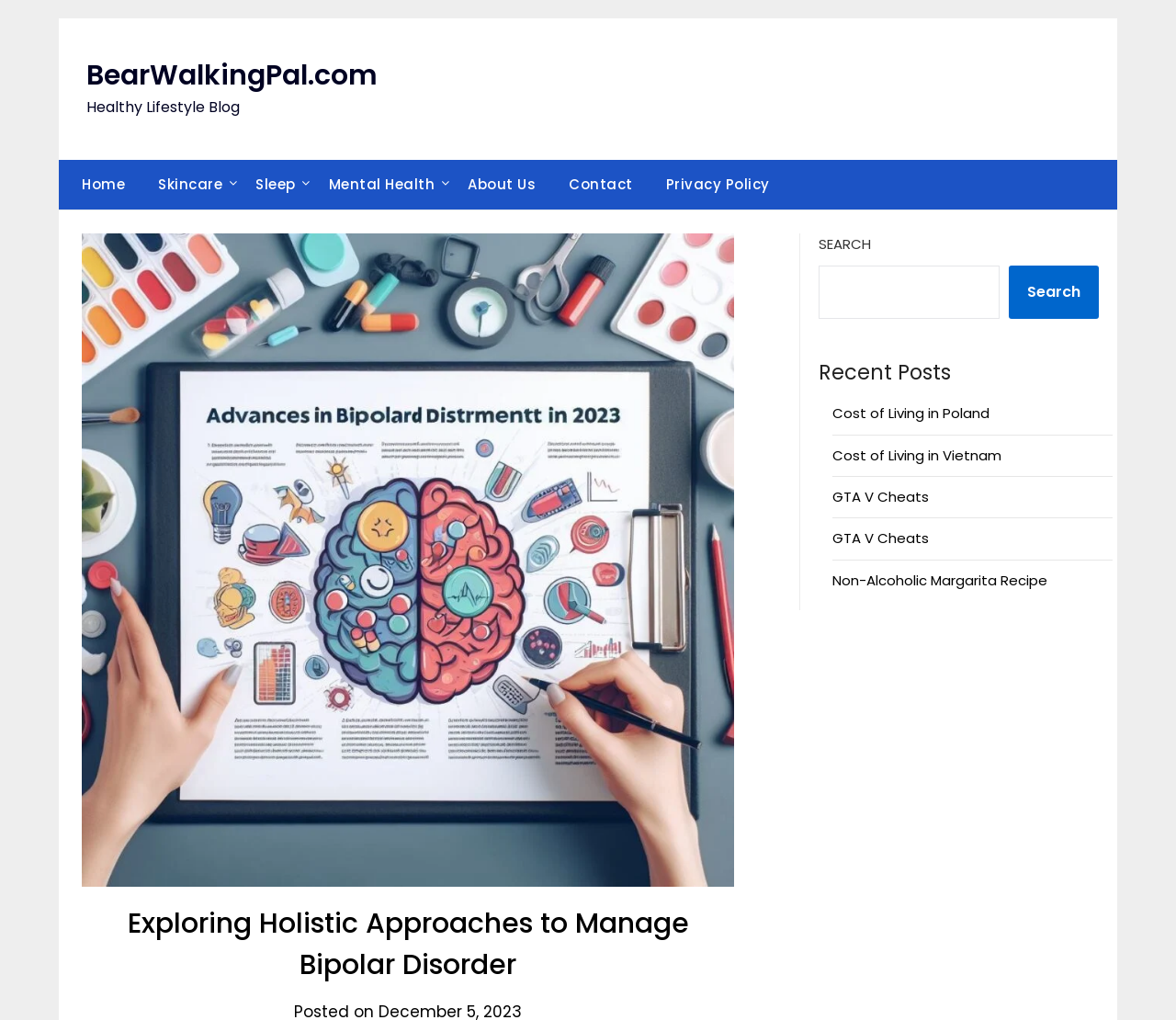Locate the bounding box coordinates of the clickable area needed to fulfill the instruction: "visit BearWalkingPal website".

[0.073, 0.055, 0.321, 0.093]